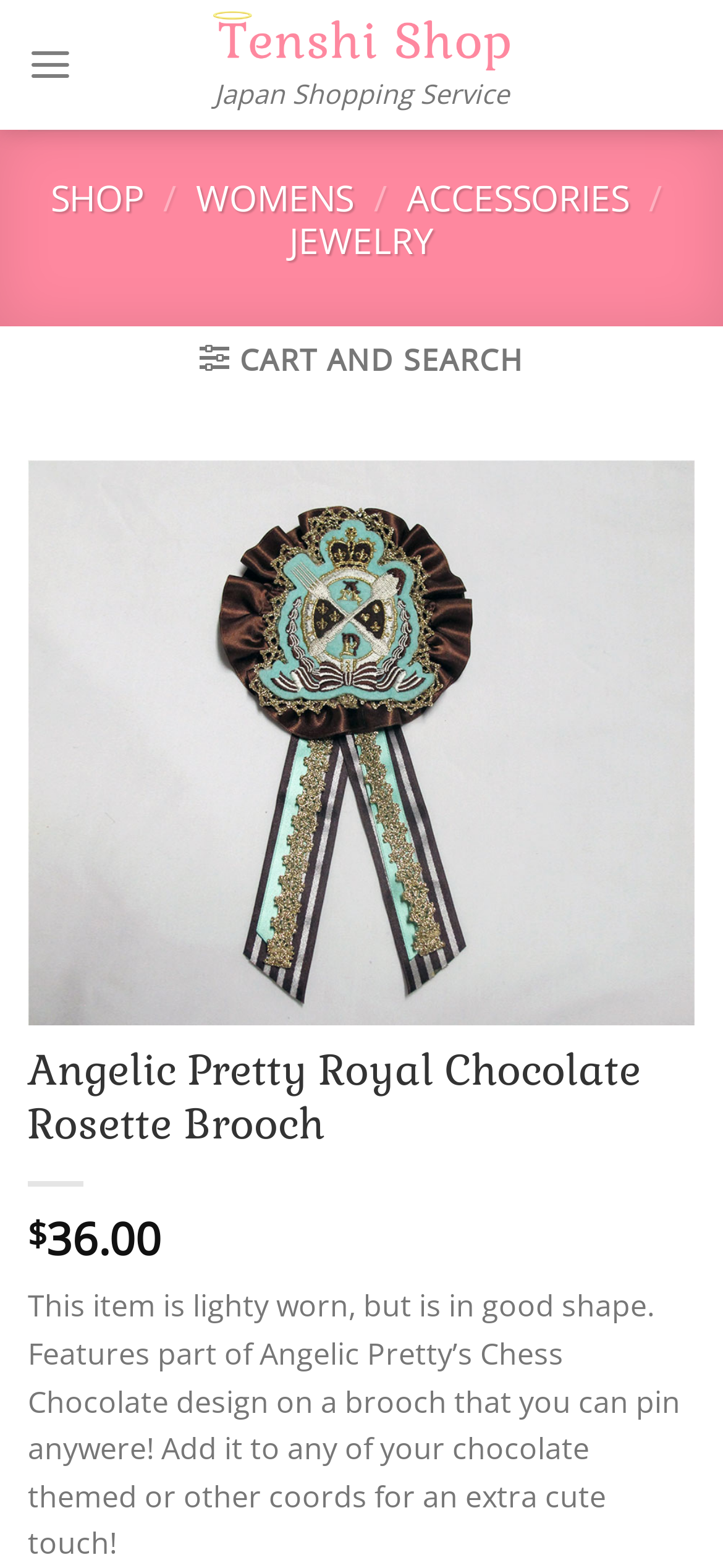Please identify the bounding box coordinates of the clickable area that will allow you to execute the instruction: "Click the Next button".

[0.832, 0.437, 0.925, 0.51]